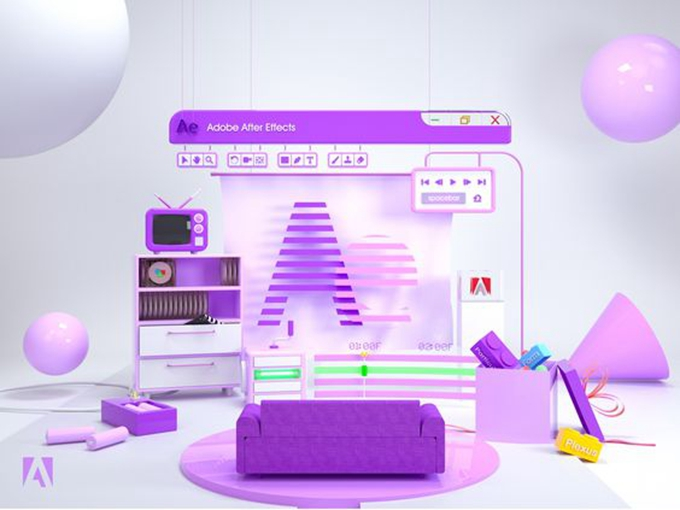What sits atop a minimalist shelf?
Please answer the question with a detailed response using the information from the screenshot.

According to the caption, a vintage television sits atop a minimalist shelf filled with various decorative items, contributing to a nostalgic atmosphere.